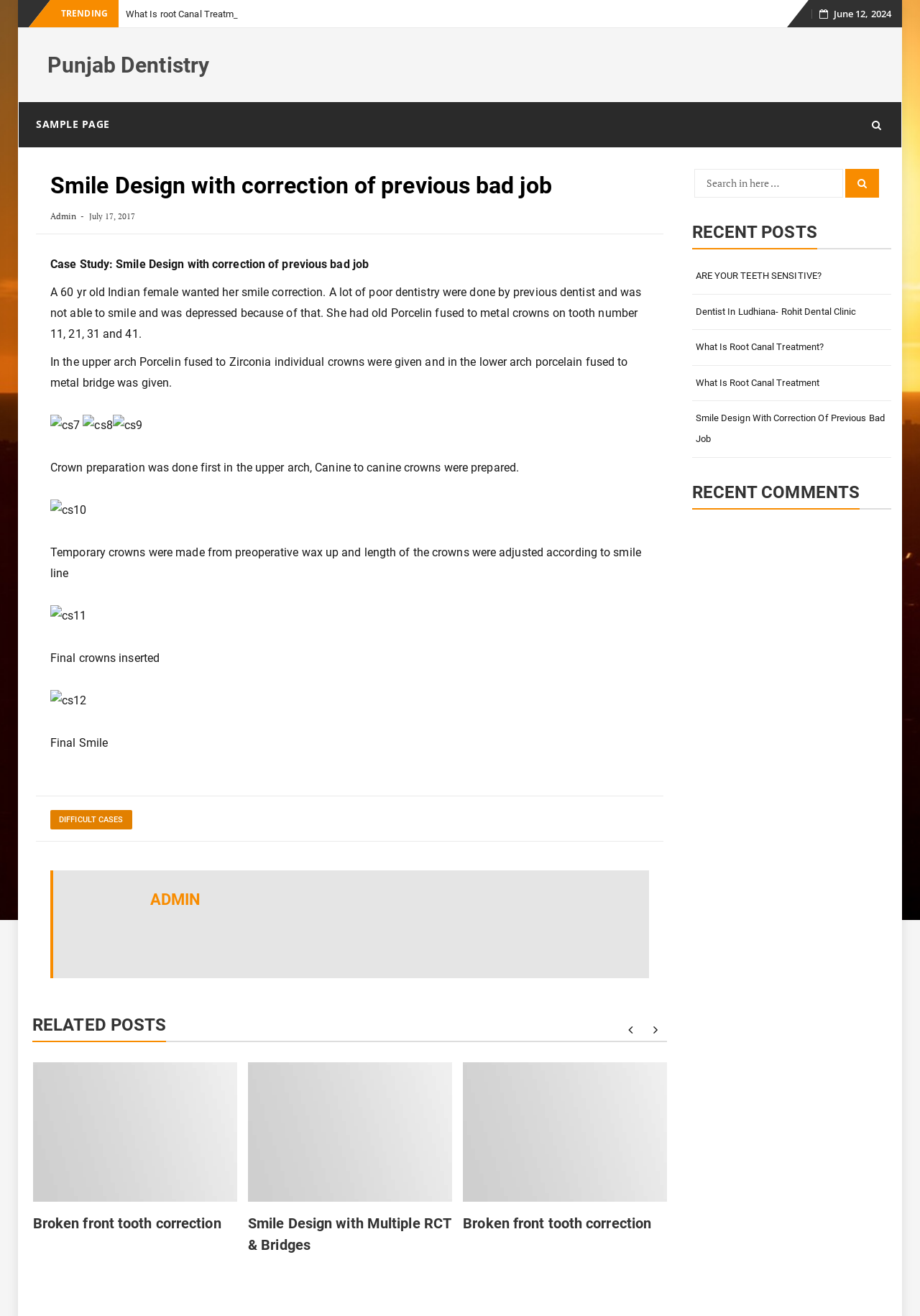What is the topic of the case study?
Respond with a short answer, either a single word or a phrase, based on the image.

Smile Design with correction of previous bad job